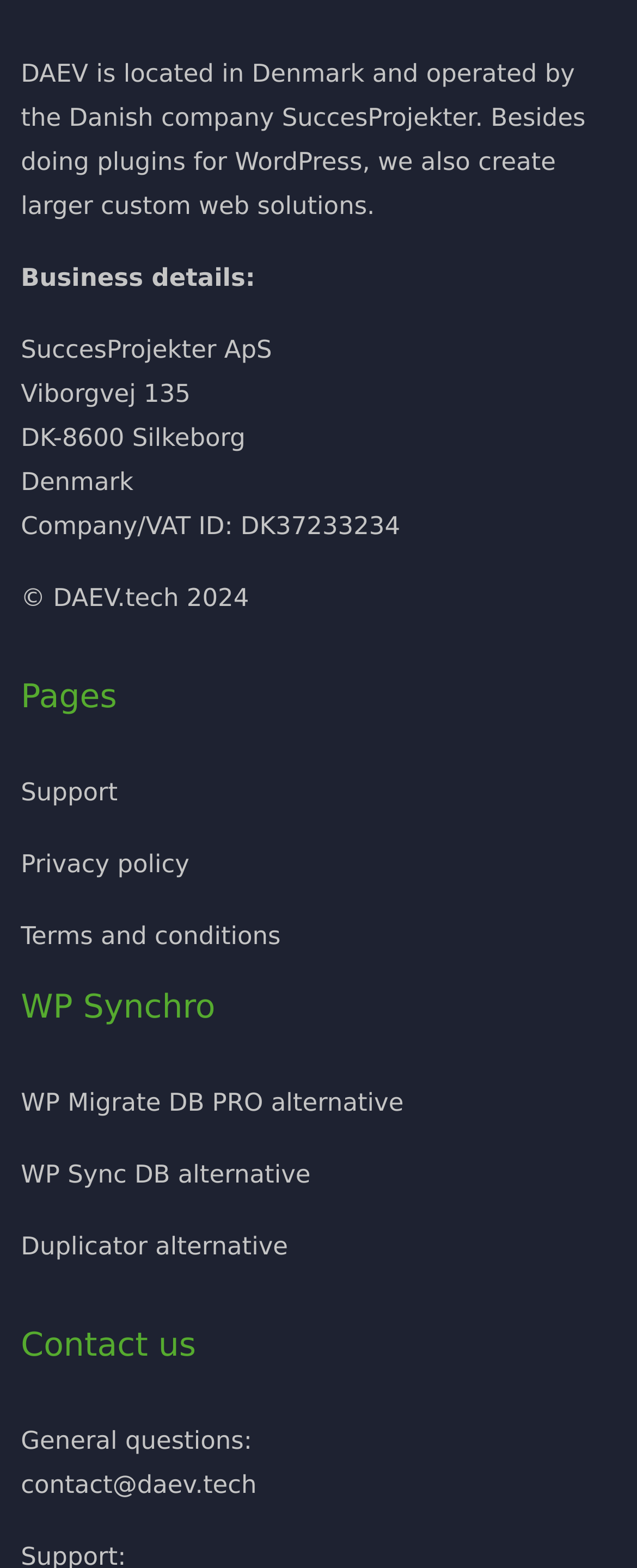Pinpoint the bounding box coordinates of the clickable element needed to complete the instruction: "read Privacy policy". The coordinates should be provided as four float numbers between 0 and 1: [left, top, right, bottom].

[0.033, 0.542, 0.297, 0.561]